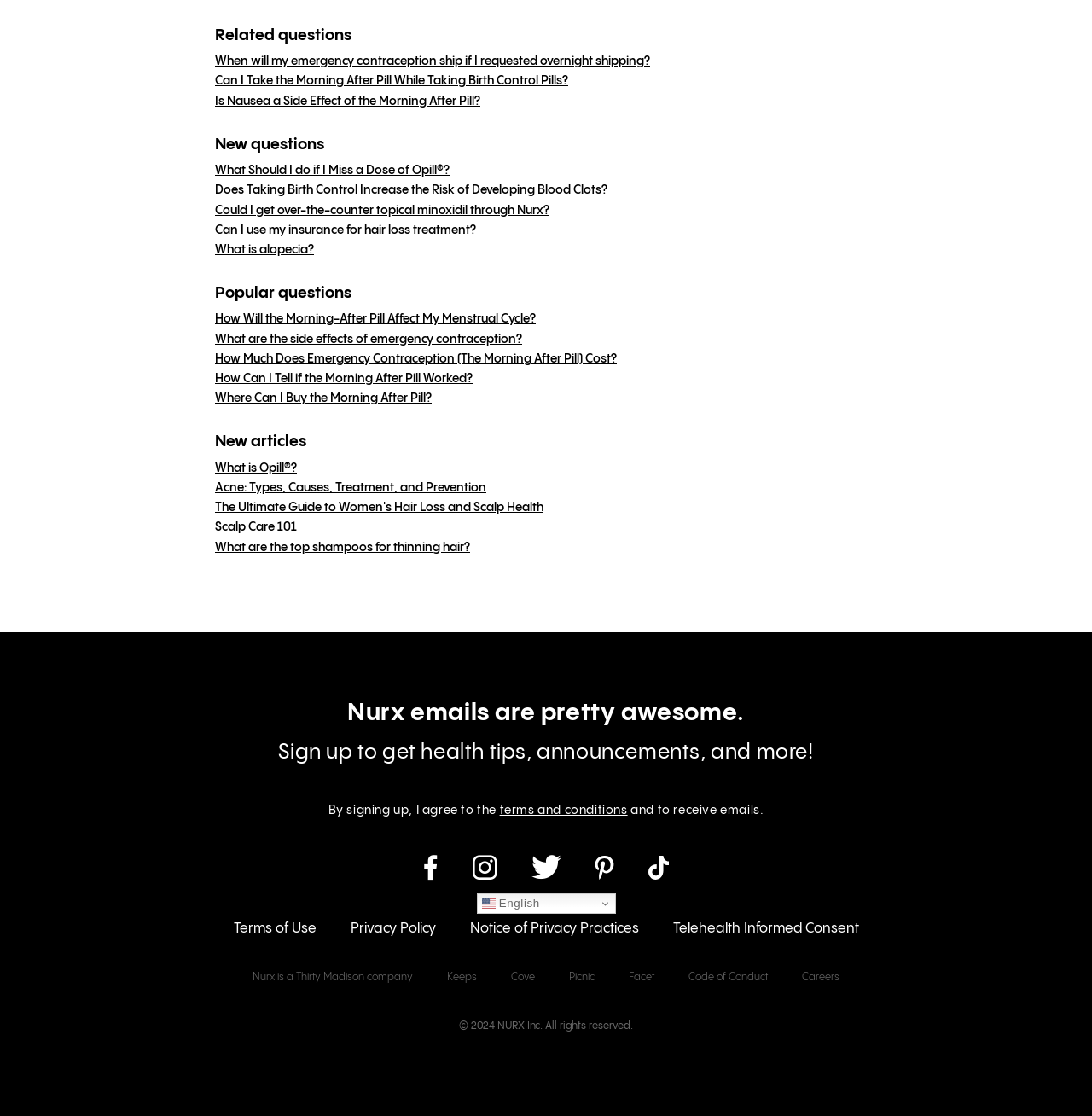Identify the bounding box coordinates of the element that should be clicked to fulfill this task: "View 'Terms of Use'". The coordinates should be provided as four float numbers between 0 and 1, i.e., [left, top, right, bottom].

[0.214, 0.825, 0.289, 0.838]